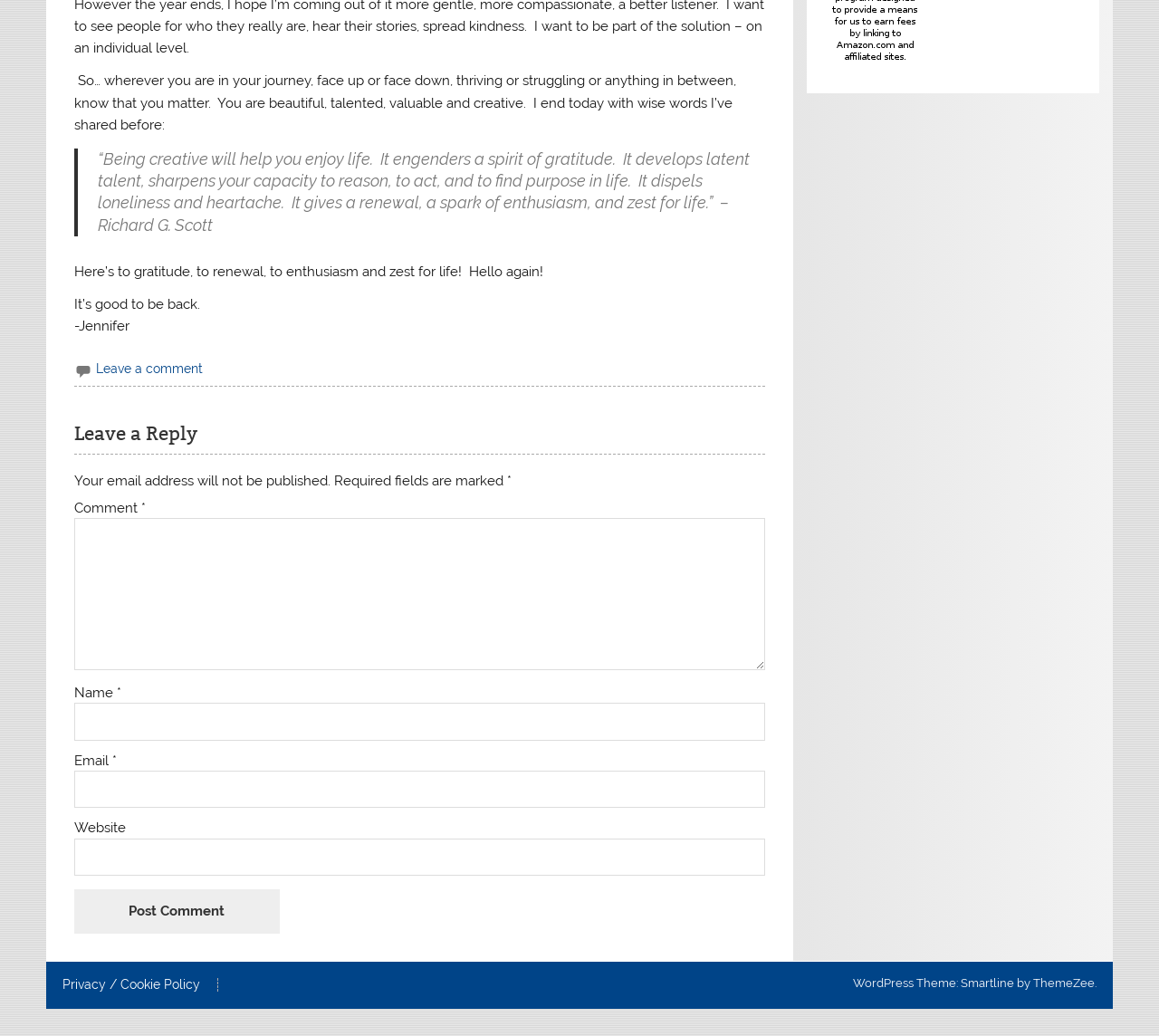How many fields are required to leave a comment?
Answer the question in a detailed and comprehensive manner.

To leave a comment, users are required to fill in three fields: 'Comment *', 'Name *', and 'Email *', as indicated by the asterisk symbol.